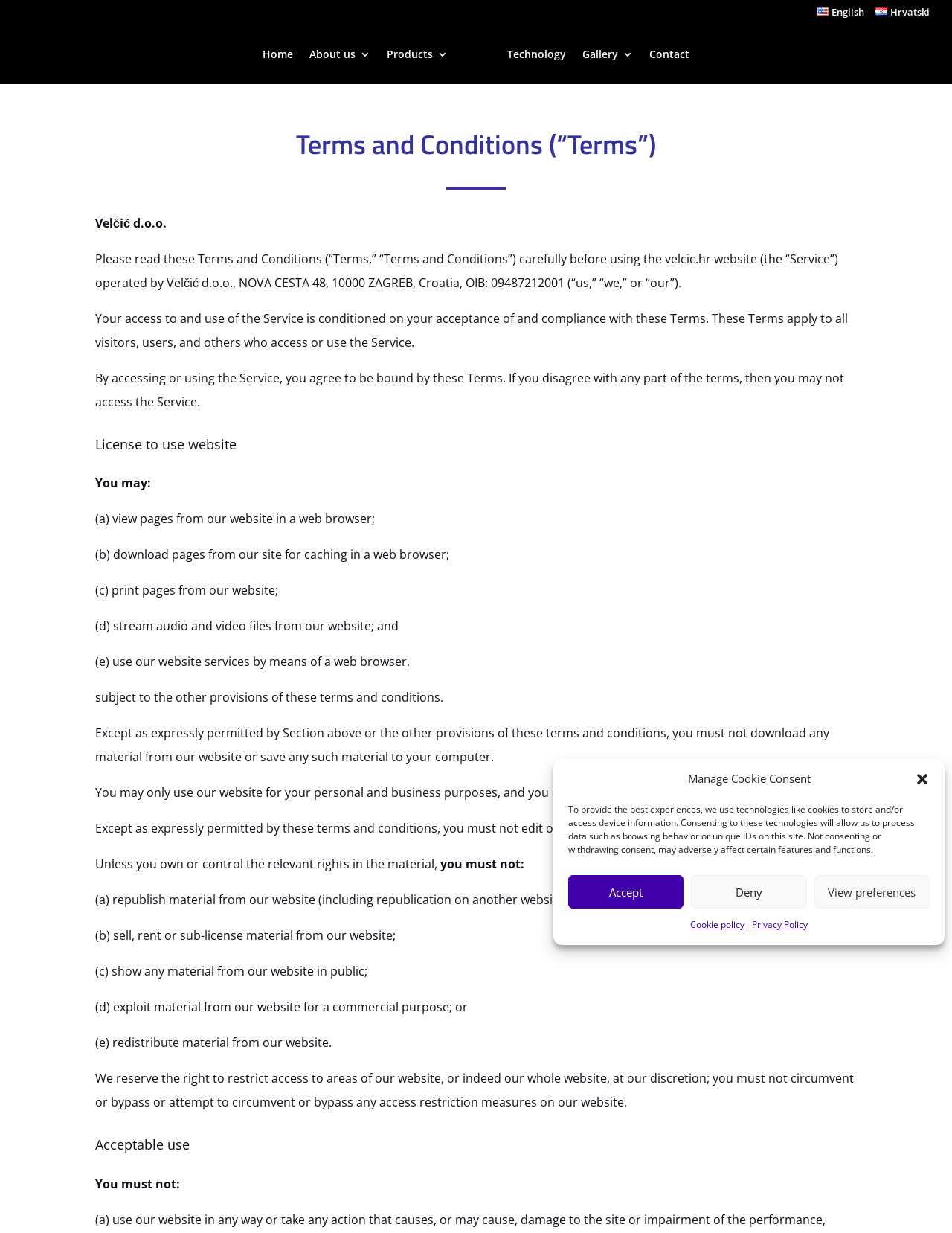What is the purpose of the cookie consent dialog?
Carefully analyze the image and provide a detailed answer to the question.

The cookie consent dialog is displayed to inform users about the use of technologies like cookies to store and/or access device information. It provides options to accept, deny, or view preferences, indicating that the purpose is to obtain user consent for data processing.